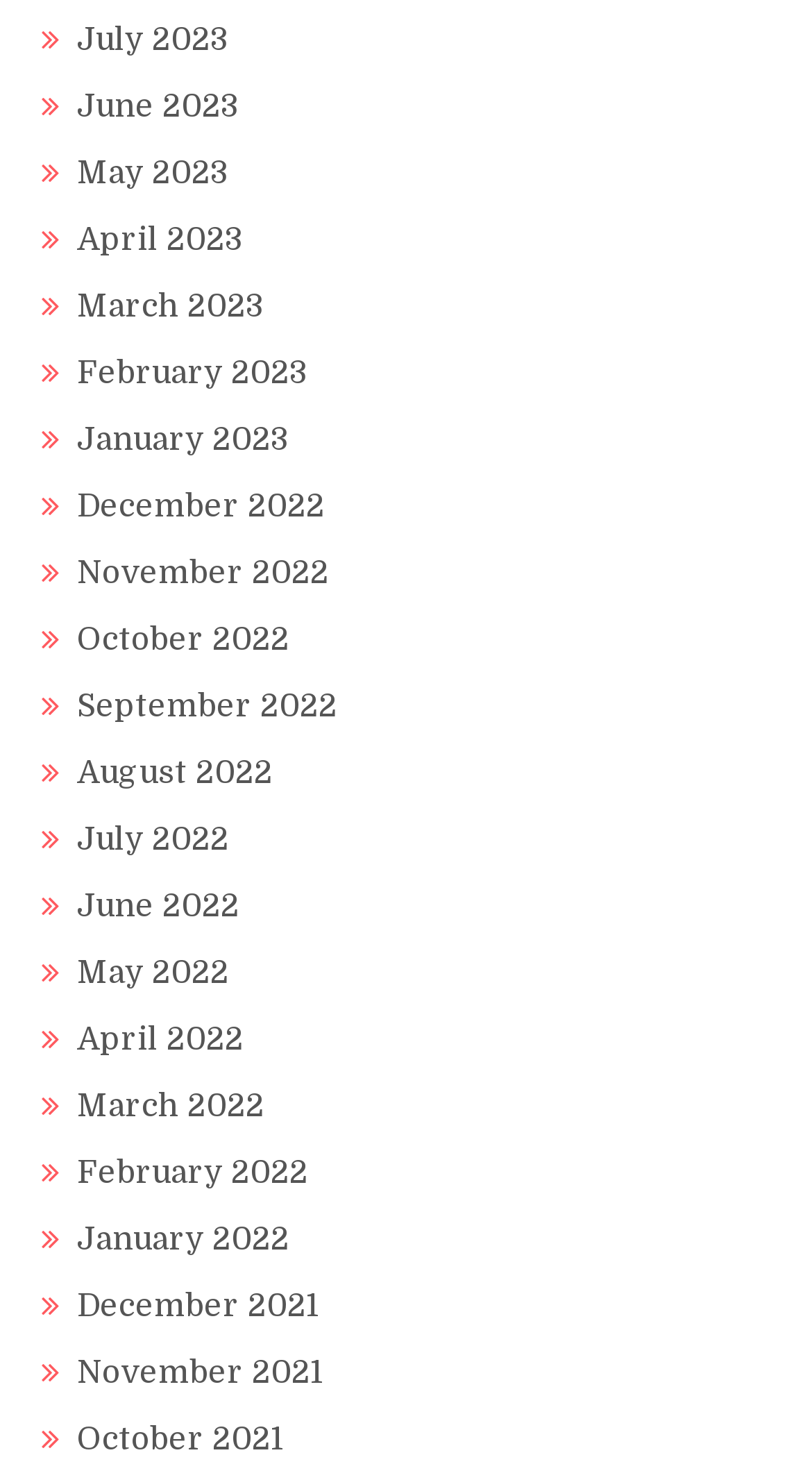Can you specify the bounding box coordinates for the region that should be clicked to fulfill this instruction: "go to the ninth link".

None